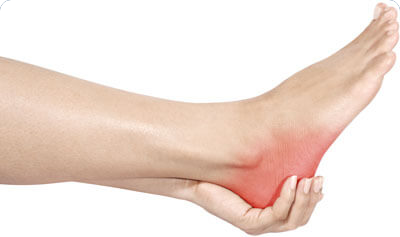When is the pain often experienced?
Use the information from the screenshot to give a comprehensive response to the question.

The caption explains that individuals suffering from plantar fasciitis often experience acute pain, especially after periods of inactivity or during the first steps in the morning, which is a common symptom of the condition.